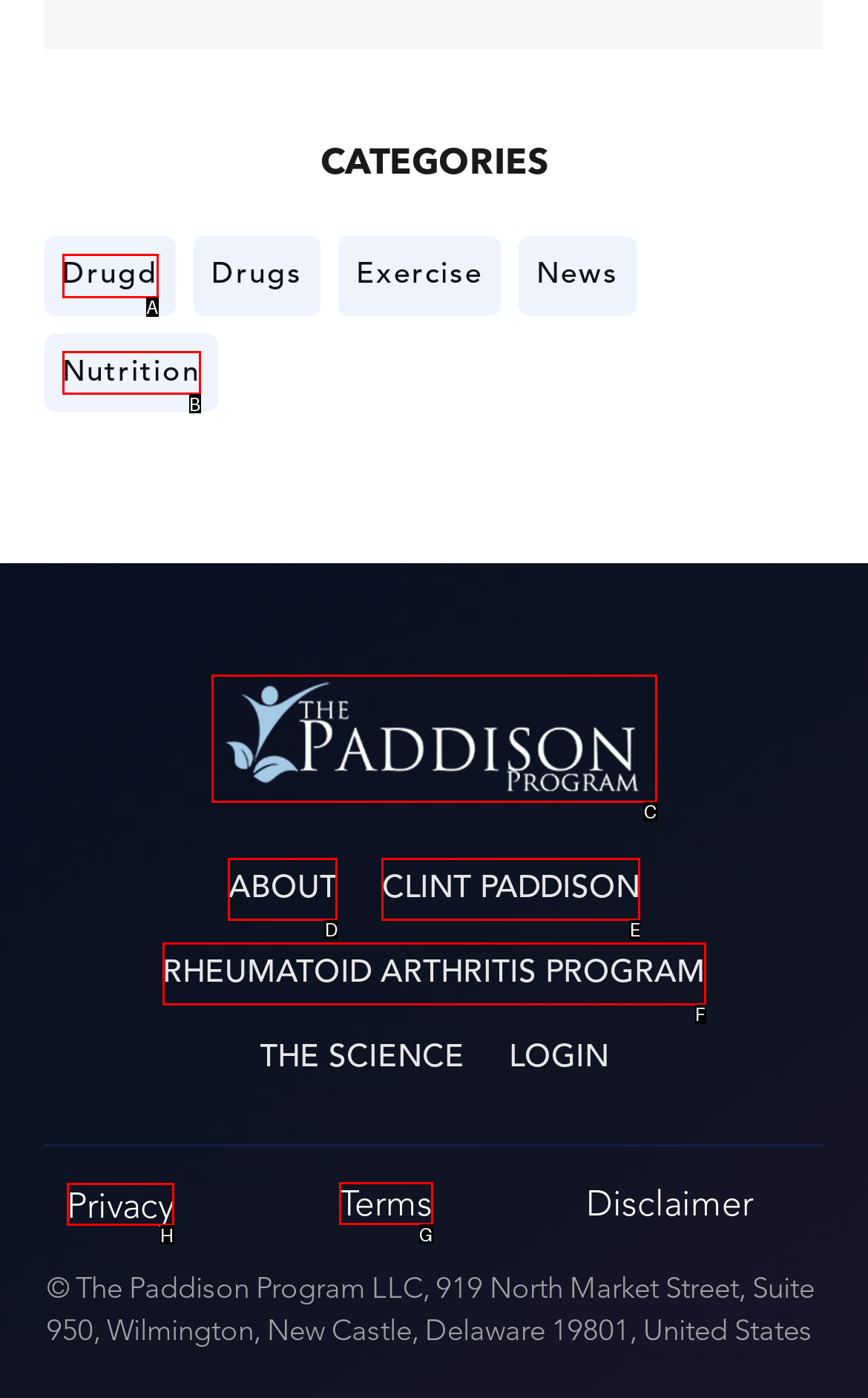Tell me which option best matches this description: Rheumatoid Arthritis Program
Answer with the letter of the matching option directly from the given choices.

F